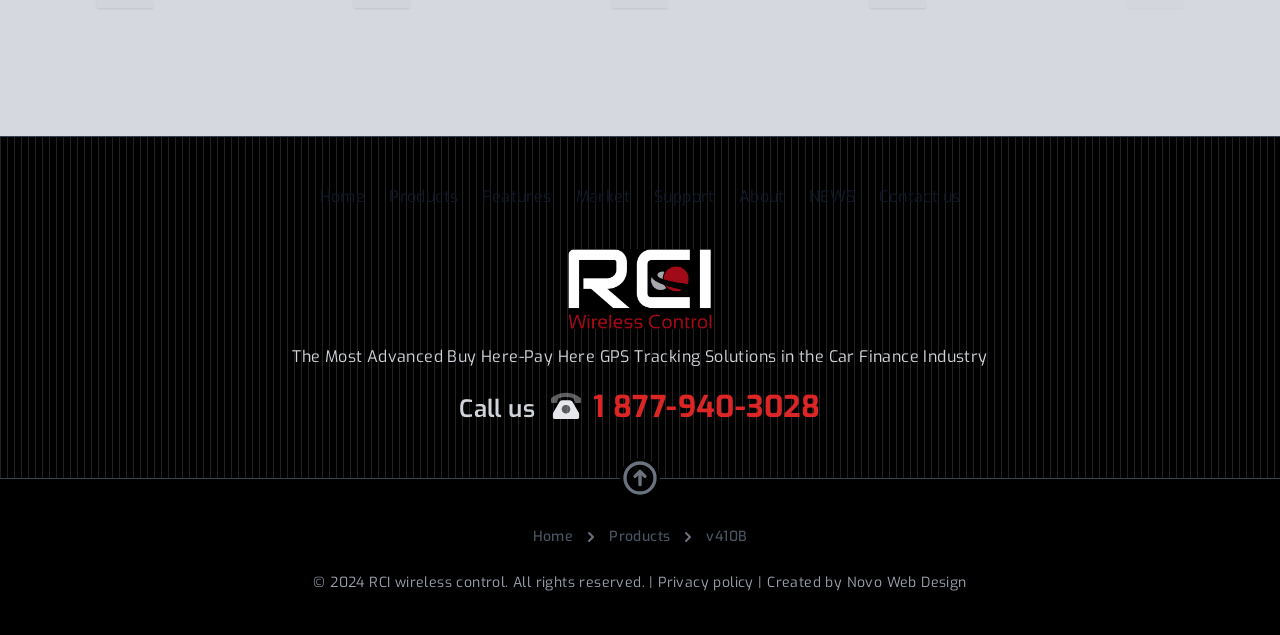Select the bounding box coordinates of the element I need to click to carry out the following instruction: "Click on the Home link".

[0.24, 0.293, 0.295, 0.326]